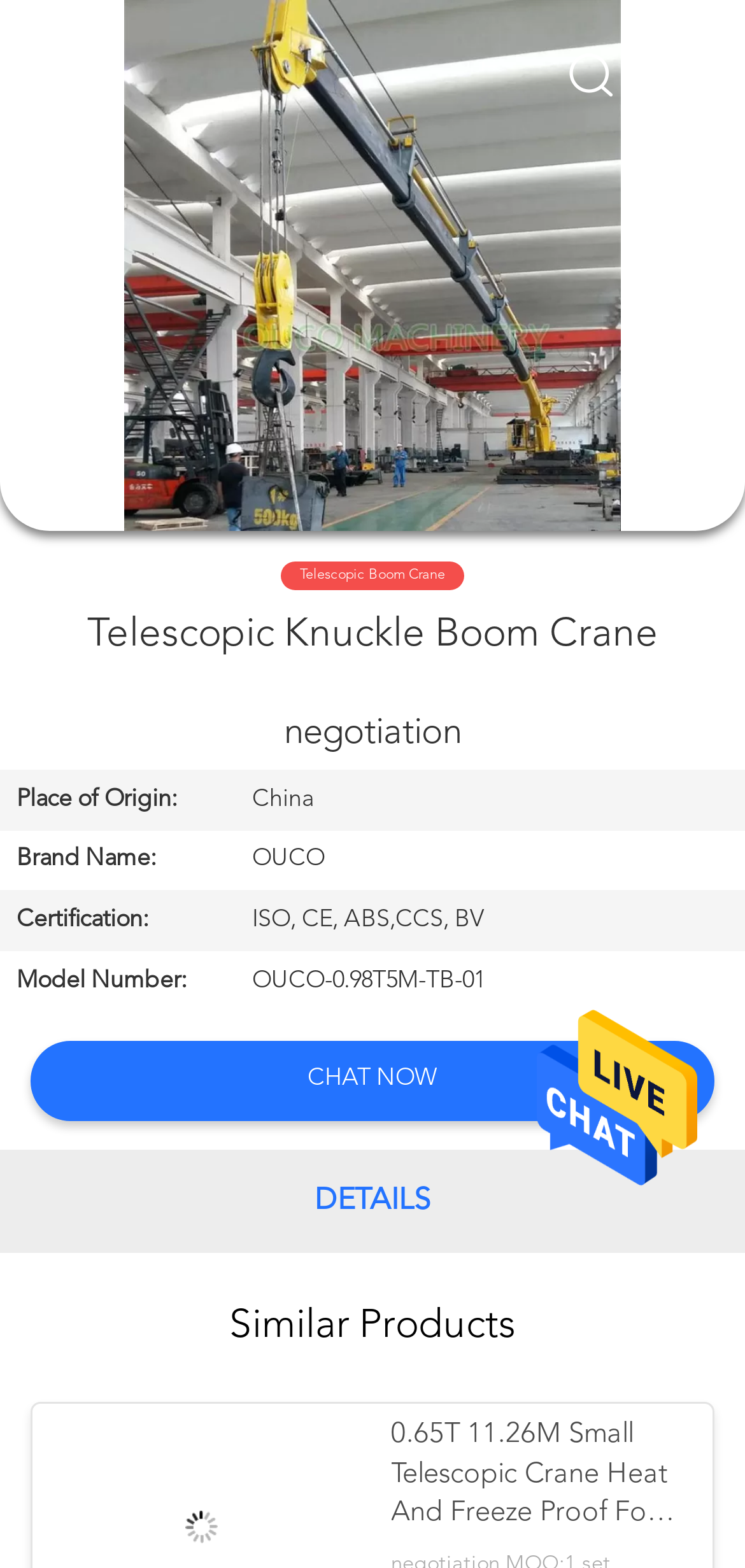Find the bounding box coordinates for the area you need to click to carry out the instruction: "View COMPANY NEWS". The coordinates should be four float numbers between 0 and 1, indicated as [left, top, right, bottom].

[0.0, 0.826, 0.315, 0.893]